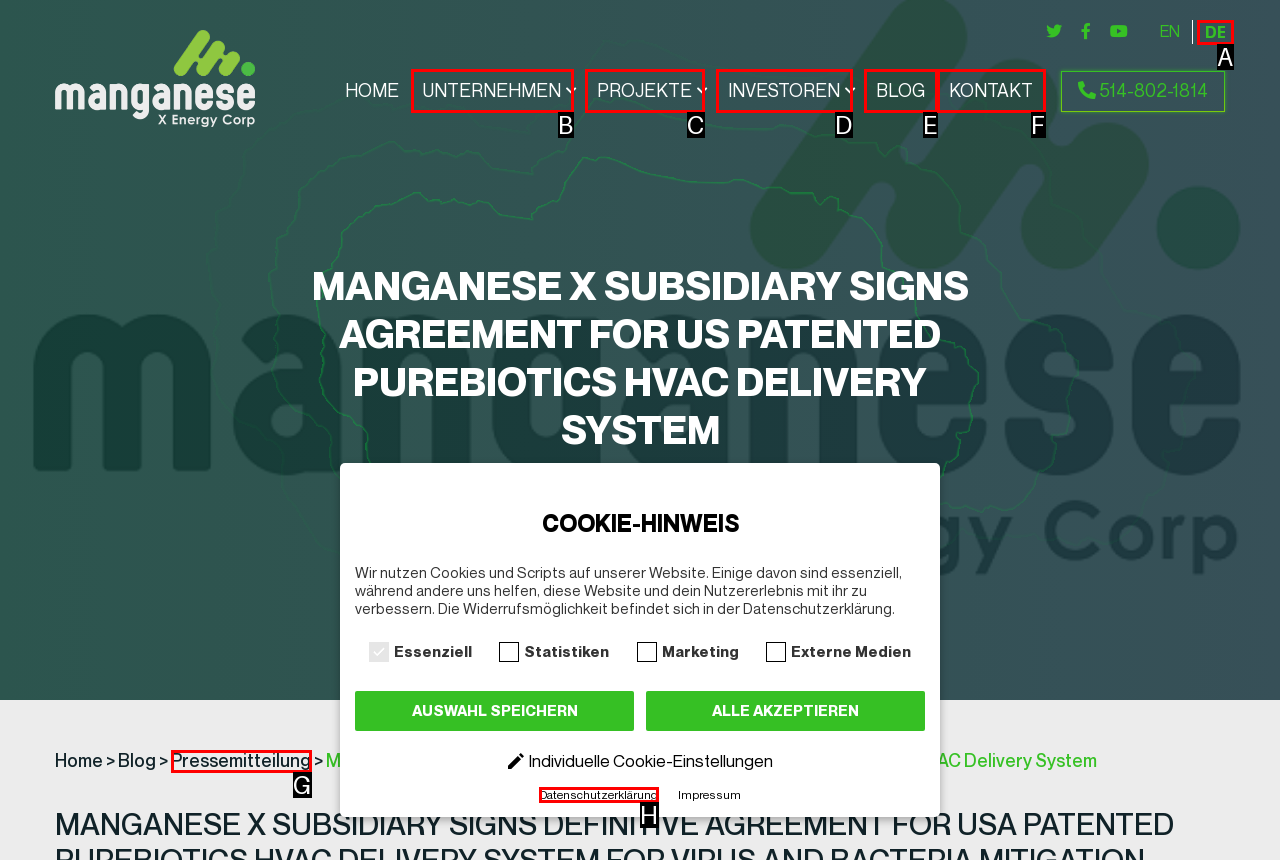Choose the UI element that best aligns with the description: Kontakt
Respond with the letter of the chosen option directly.

F